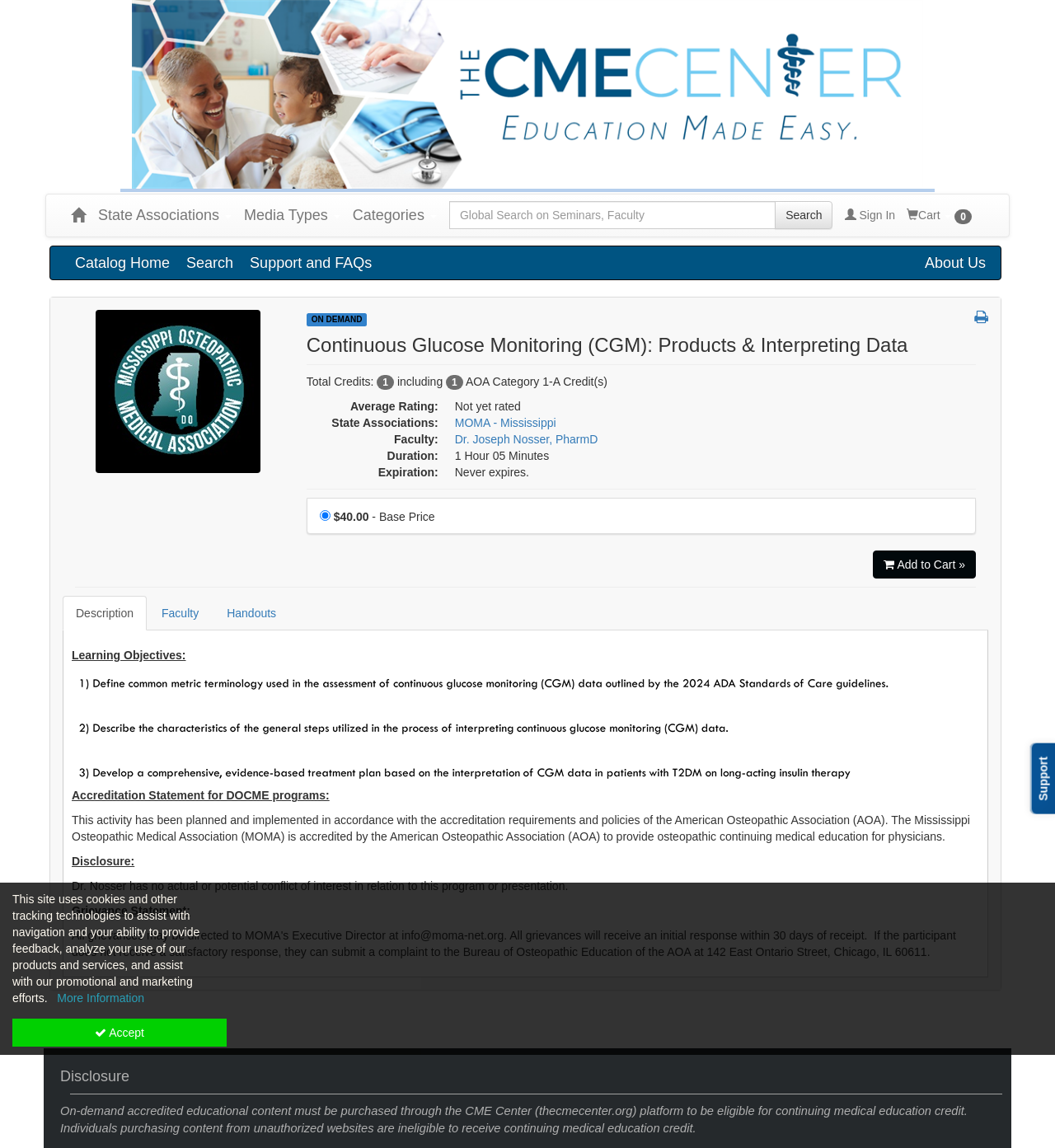Respond to the following question with a brief word or phrase:
What is the duration of this product?

1 Hour 05 Minutes